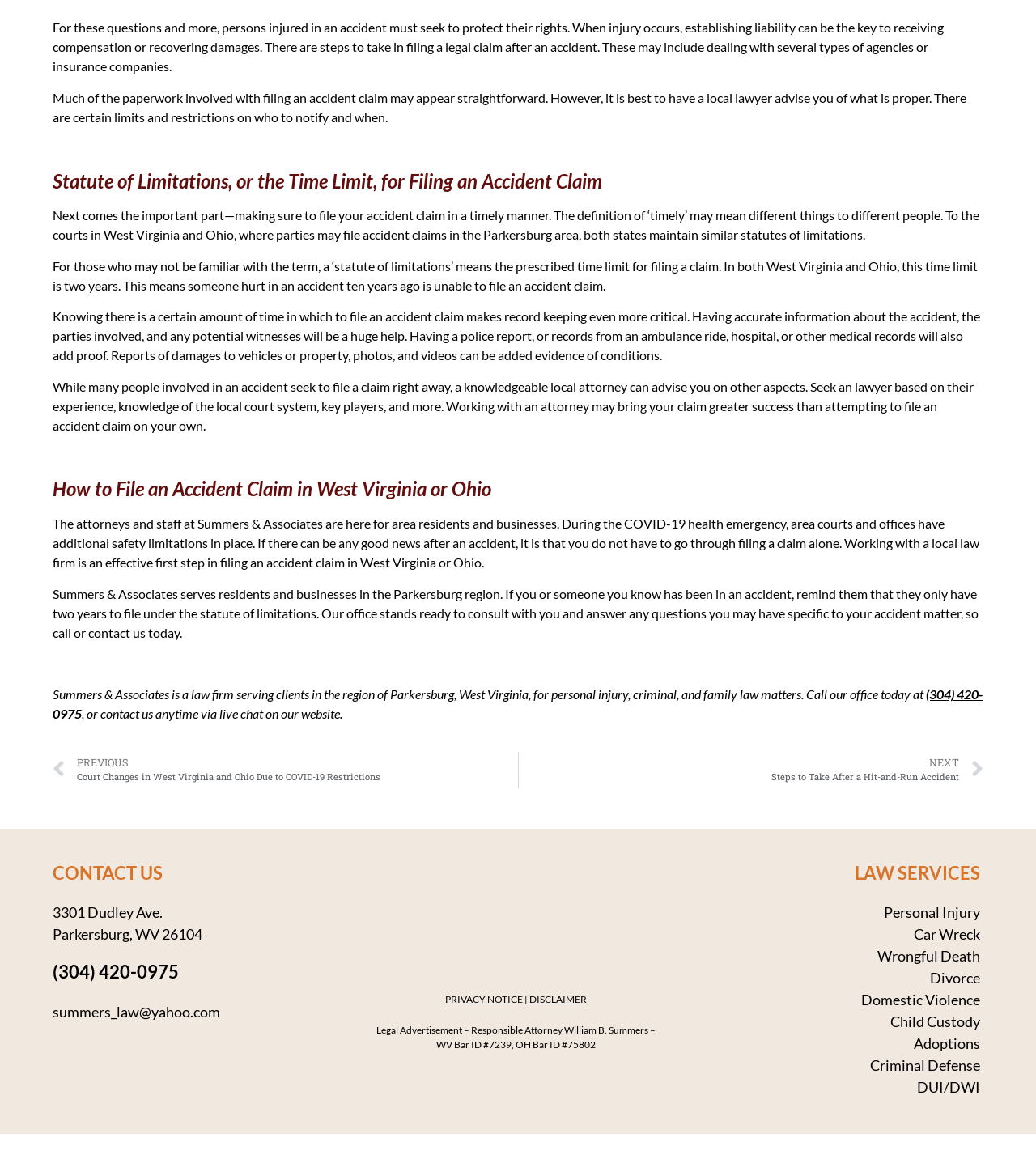Given the element description: "Personal Injury", predict the bounding box coordinates of the UI element it refers to, using four float numbers between 0 and 1, i.e., [left, top, right, bottom].

[0.853, 0.768, 0.946, 0.783]